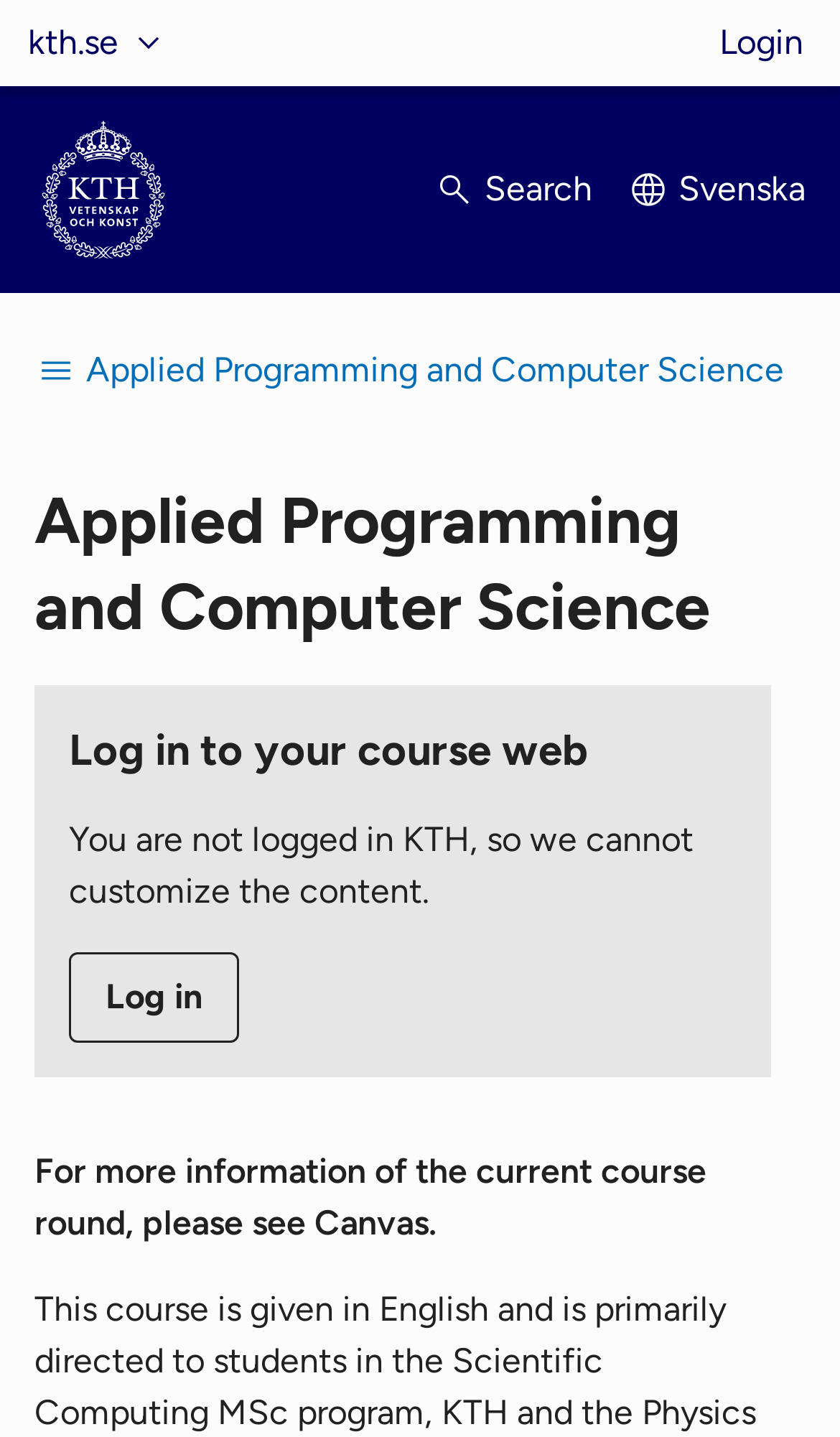Is the user logged in? Based on the image, give a response in one word or a short phrase.

No